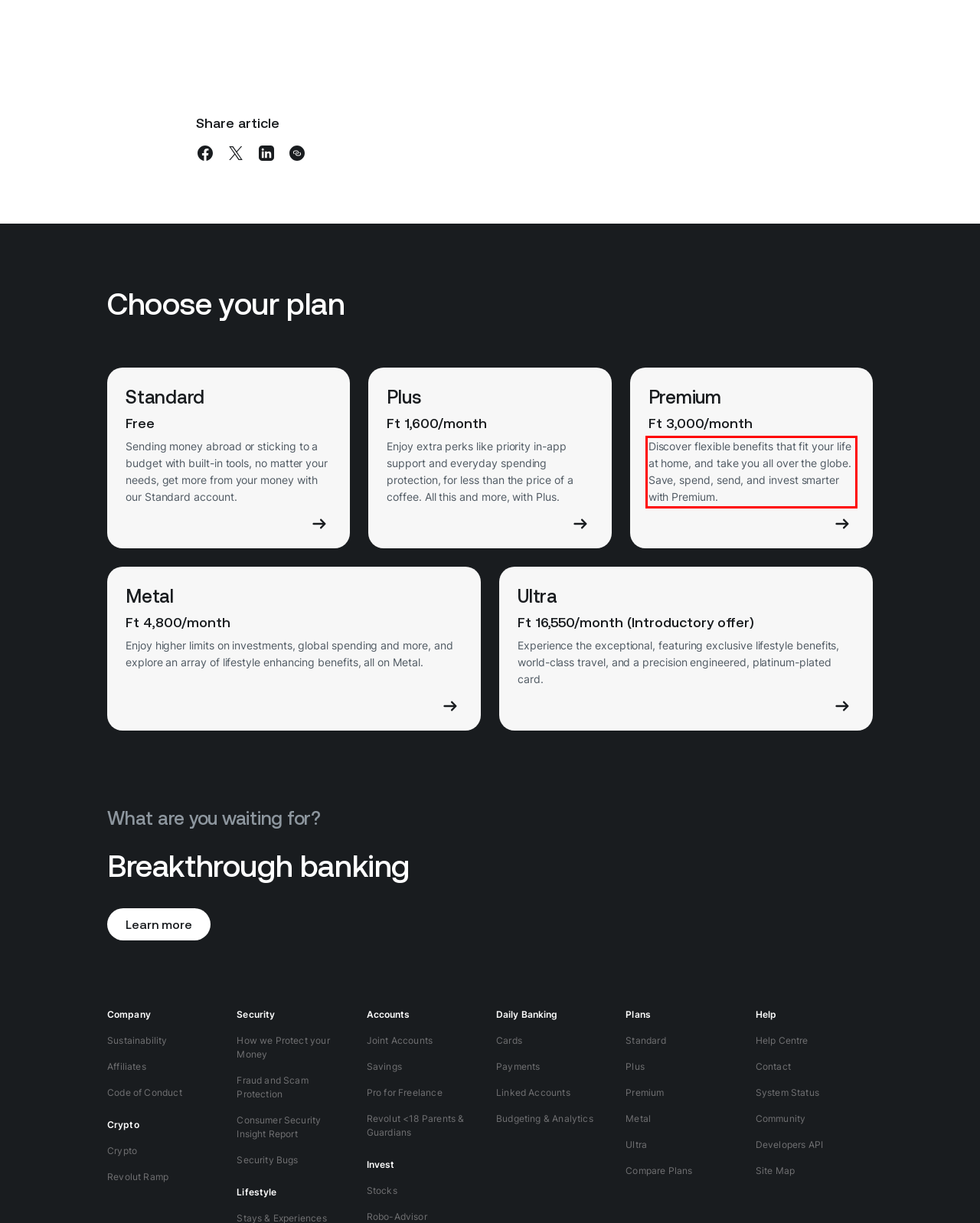In the screenshot of the webpage, find the red bounding box and perform OCR to obtain the text content restricted within this red bounding box.

Discover flexible benefits that fit your life at home, and take you all over the globe. Save, spend, send, and invest smarter with Premium.